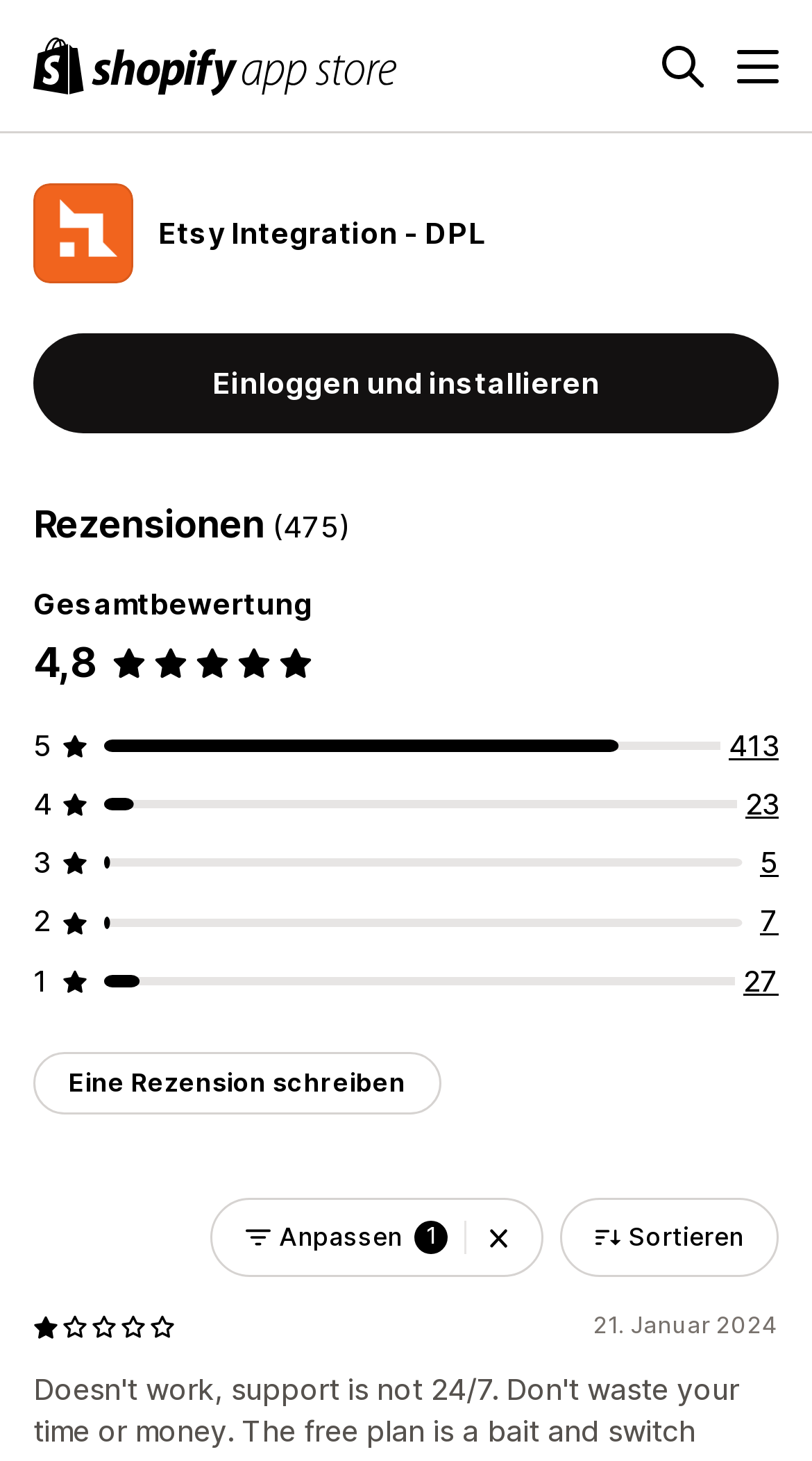Please identify the bounding box coordinates of the element that needs to be clicked to execute the following command: "Search for an app". Provide the bounding box using four float numbers between 0 and 1, formatted as [left, top, right, bottom].

[0.815, 0.031, 0.867, 0.059]